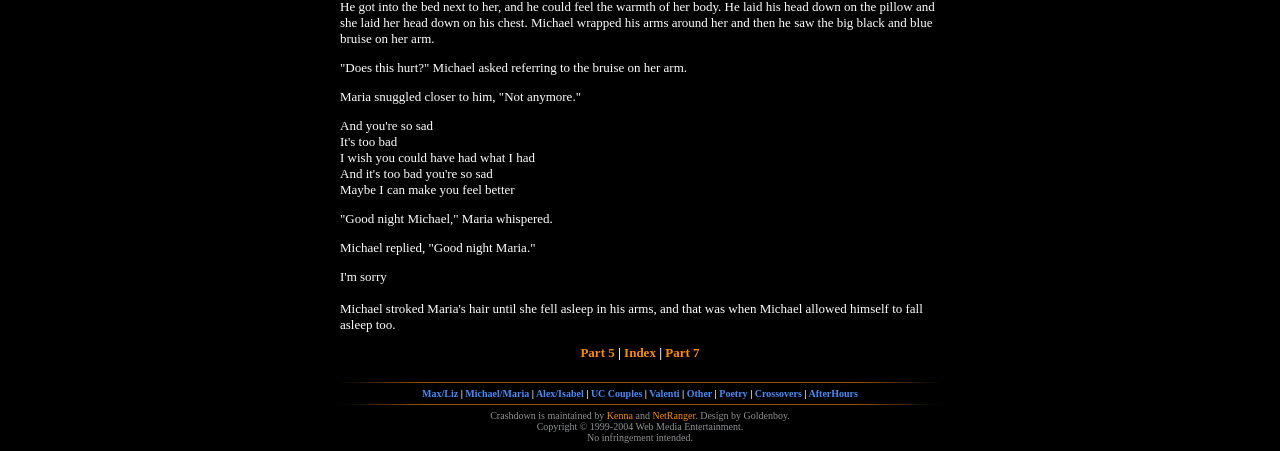What is the conversation about in the story?
Give a single word or phrase answer based on the content of the image.

Michael and Maria